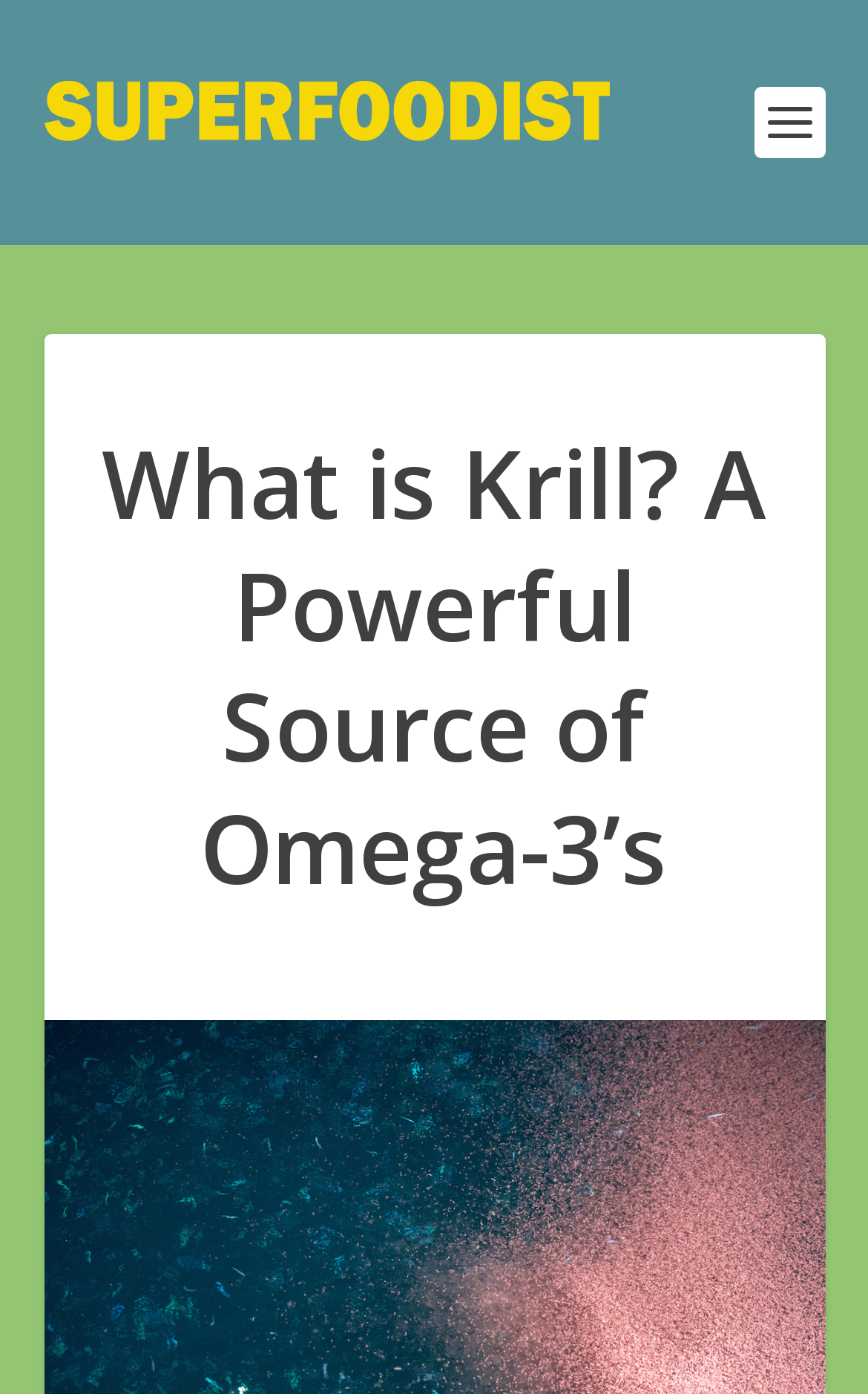Bounding box coordinates are specified in the format (top-left x, top-left y, bottom-right x, bottom-right y). All values are floating point numbers bounded between 0 and 1. Please provide the bounding box coordinate of the region this sentence describes: alt="The Superfoodist"

[0.05, 0.048, 0.775, 0.128]